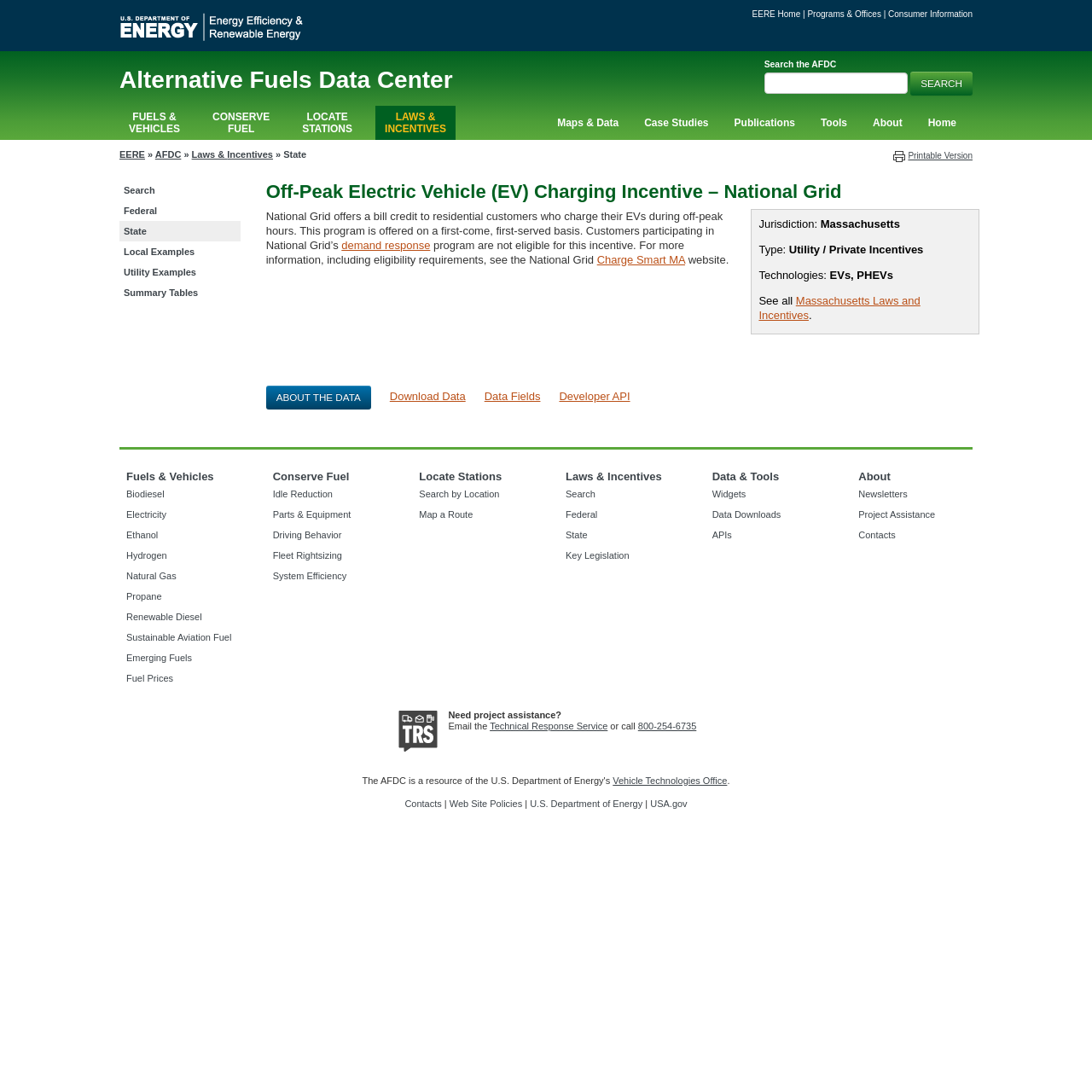Please identify the bounding box coordinates of where to click in order to follow the instruction: "Search the AFDC".

[0.7, 0.066, 0.831, 0.086]